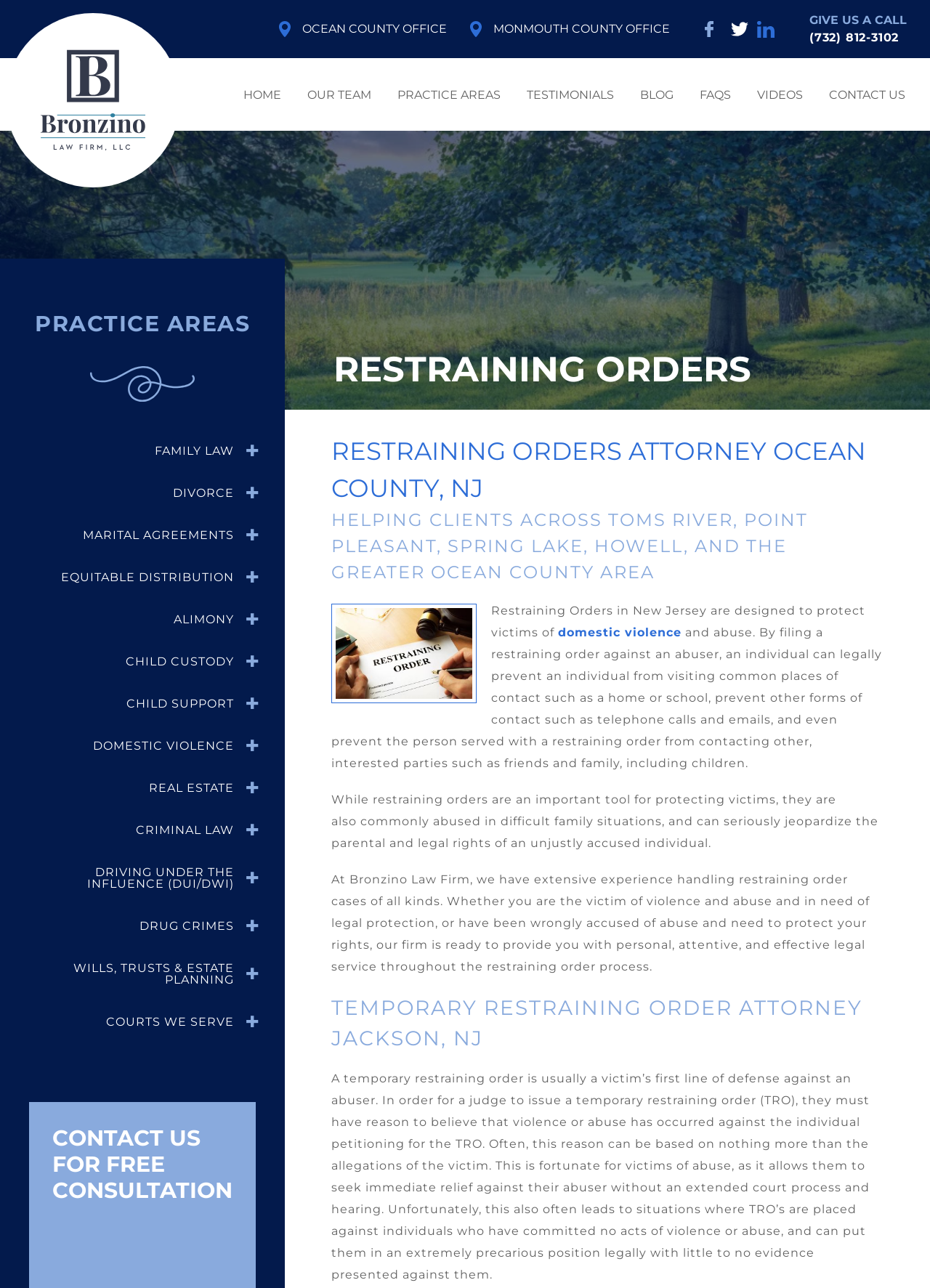Craft a detailed narrative of the webpage's structure and content.

This webpage is about a law firm, Bronzino Law Firm, that specializes in family law, particularly in restraining orders and domestic violence cases. At the top of the page, there are two office locations listed, Ocean County Office and Monmouth County Office, each with an accompanying image. 

To the right of these office locations, there are social media links to Facebook, Twitter, and LinkedIn profiles of the law firm. Next to these social media links, there is a call-to-action link to give the law firm a call. 

On the left side of the page, there is a navigation menu with links to different sections of the website, including Home, Our Team, Practice Areas, Testimonials, Blog, FAQs, Videos, and Contact Us.

The main content of the page is about restraining orders, with a heading that reads "Restraining Orders" and a subheading that explains the purpose of restraining orders in New Jersey. There is an image related to restraining orders, followed by a block of text that discusses the importance of restraining orders in protecting victims of domestic violence and abuse. 

The text also mentions that restraining orders can be abused in difficult family situations and can jeopardize the rights of an unjustly accused individual. The law firm, Bronzino Law Firm, is introduced as a firm that has extensive experience in handling restraining order cases and can provide personal and effective legal service throughout the process.

Below this section, there is another heading that reads "Temporary Restraining Order Attorney Jackson, NJ", which explains the process of obtaining a temporary restraining order and its implications.

On the right side of the page, there is a list of practice areas that the law firm specializes in, including Family Law, Divorce, Marital Agreements, Equitable Distribution, Alimony, Child Custody, Child Support, Domestic Violence, Real Estate, Criminal Law, Driving Under the Influence (DUI/DWI), Drug Crimes, Wills, Trusts & Estate Planning, and Courts We Serve.

At the bottom of the page, there is a call-to-action heading that reads "Contact Us for Free Consultation".